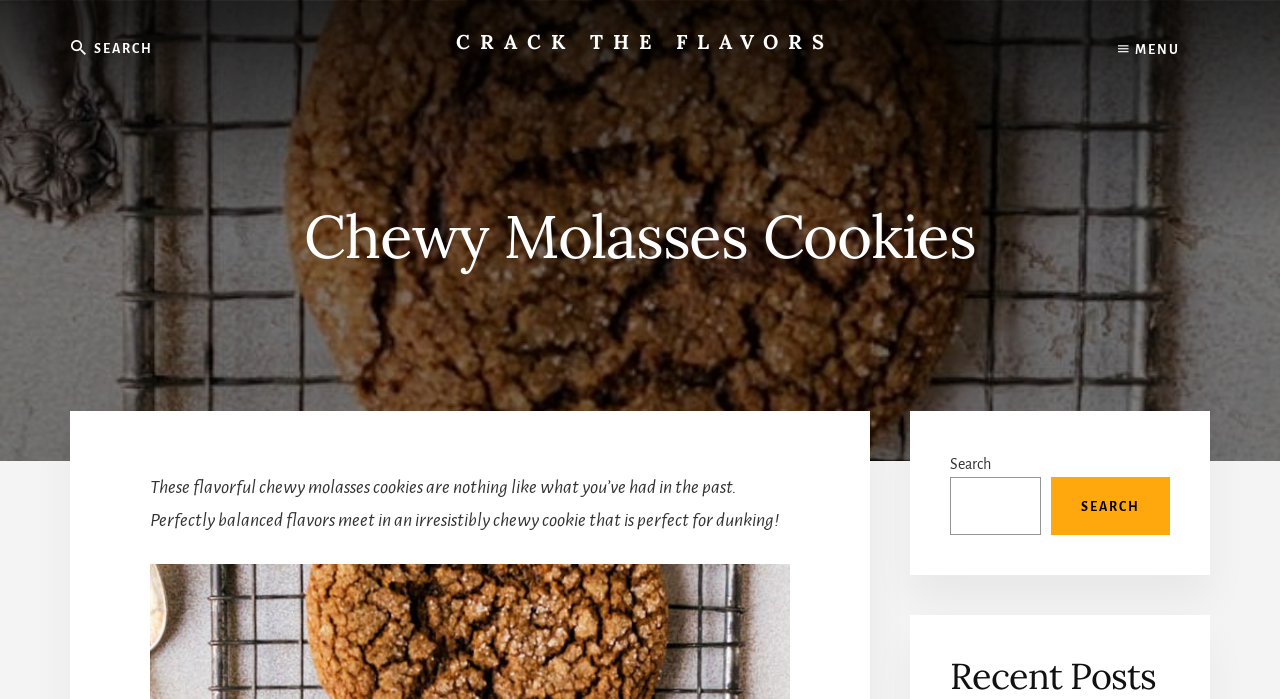Please determine the headline of the webpage and provide its content.

Chewy Molasses Cookies